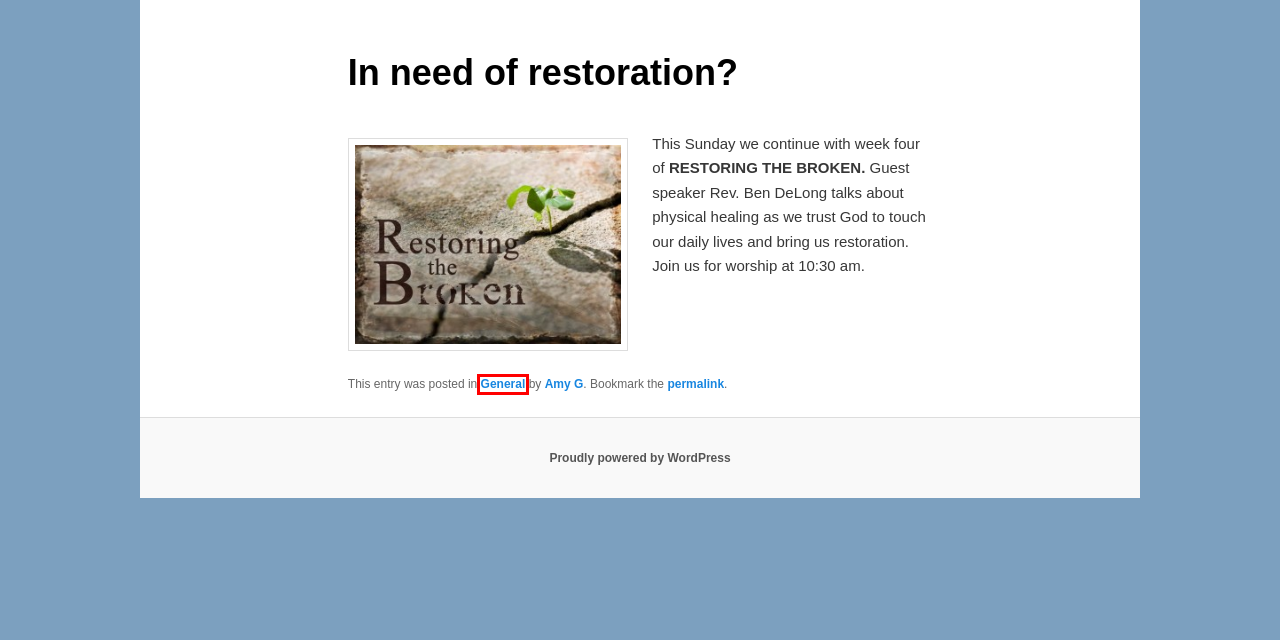You are looking at a webpage screenshot with a red bounding box around an element. Pick the description that best matches the new webpage after interacting with the element in the red bounding box. The possible descriptions are:
A. Calendar | CrossPoint Community Church
B. Blog Tool, Publishing Platform, and CMS – WordPress.org
C. Groups | CrossPoint Community Church
D. Statement of Belief | CrossPoint Community Church
E. Bulletins | CrossPoint Community Church
F. Amy G | CrossPoint Community Church
G. News | CrossPoint Community Church
H. General | CrossPoint Community Church

H